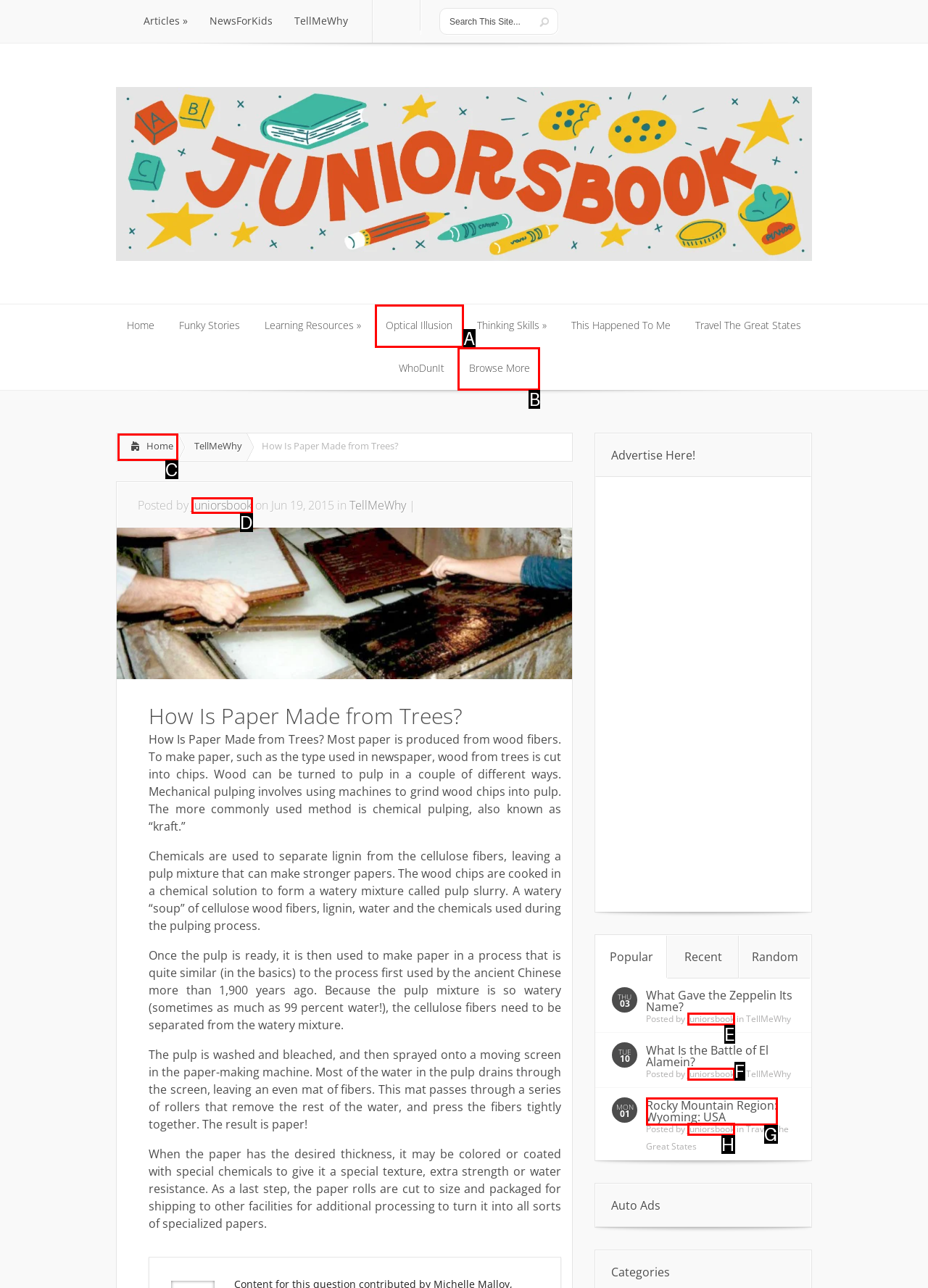Indicate the HTML element to be clicked to accomplish this task: Browse More Respond using the letter of the correct option.

B